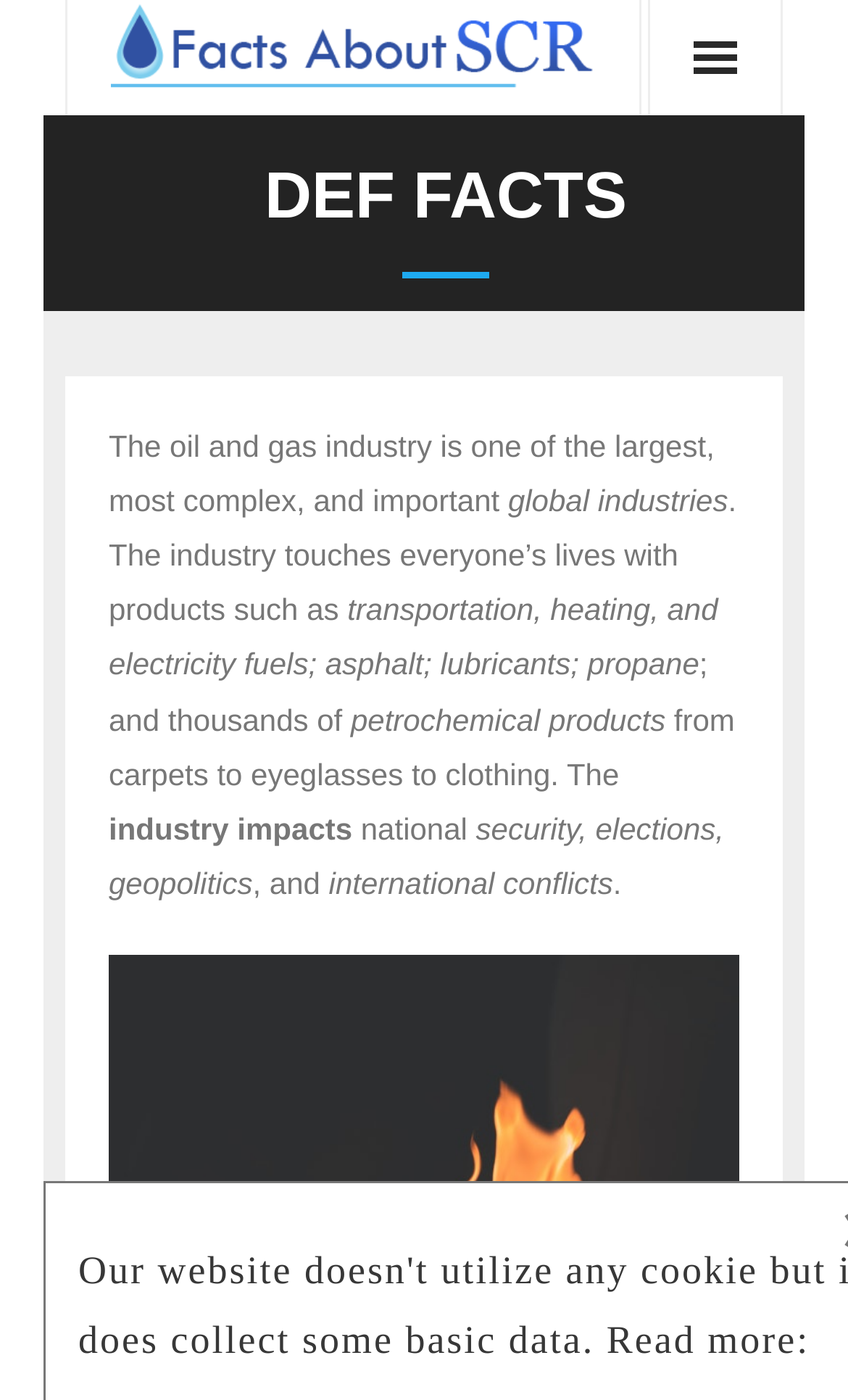Return the bounding box coordinates of the UI element that corresponds to this description: "Leadership". The coordinates must be given as four float numbers in the range of 0 and 1, [left, top, right, bottom].

None